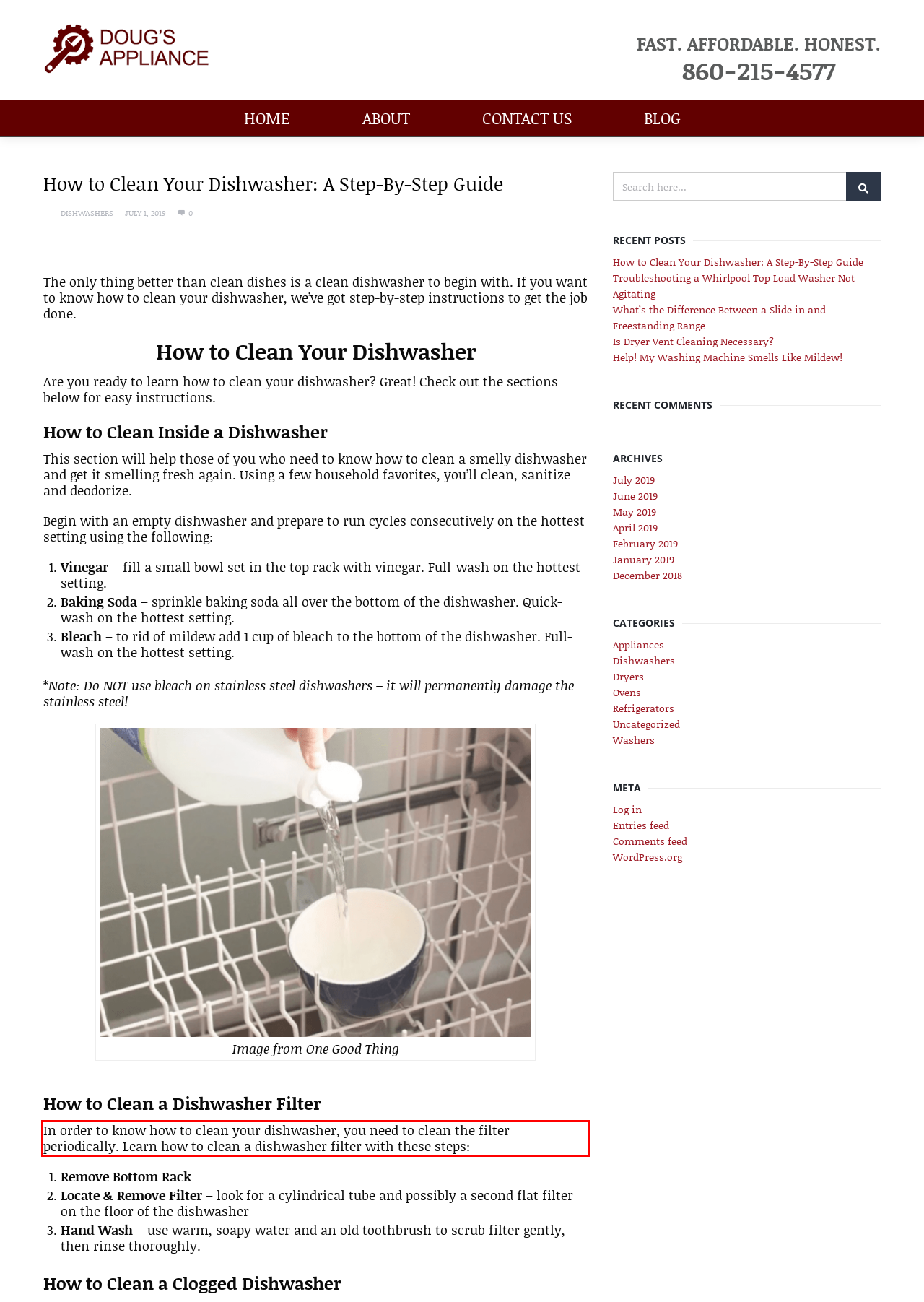By examining the provided screenshot of a webpage, recognize the text within the red bounding box and generate its text content.

In order to know how to clean your dishwasher, you need to clean the filter periodically. Learn how to clean a dishwasher filter with these steps: